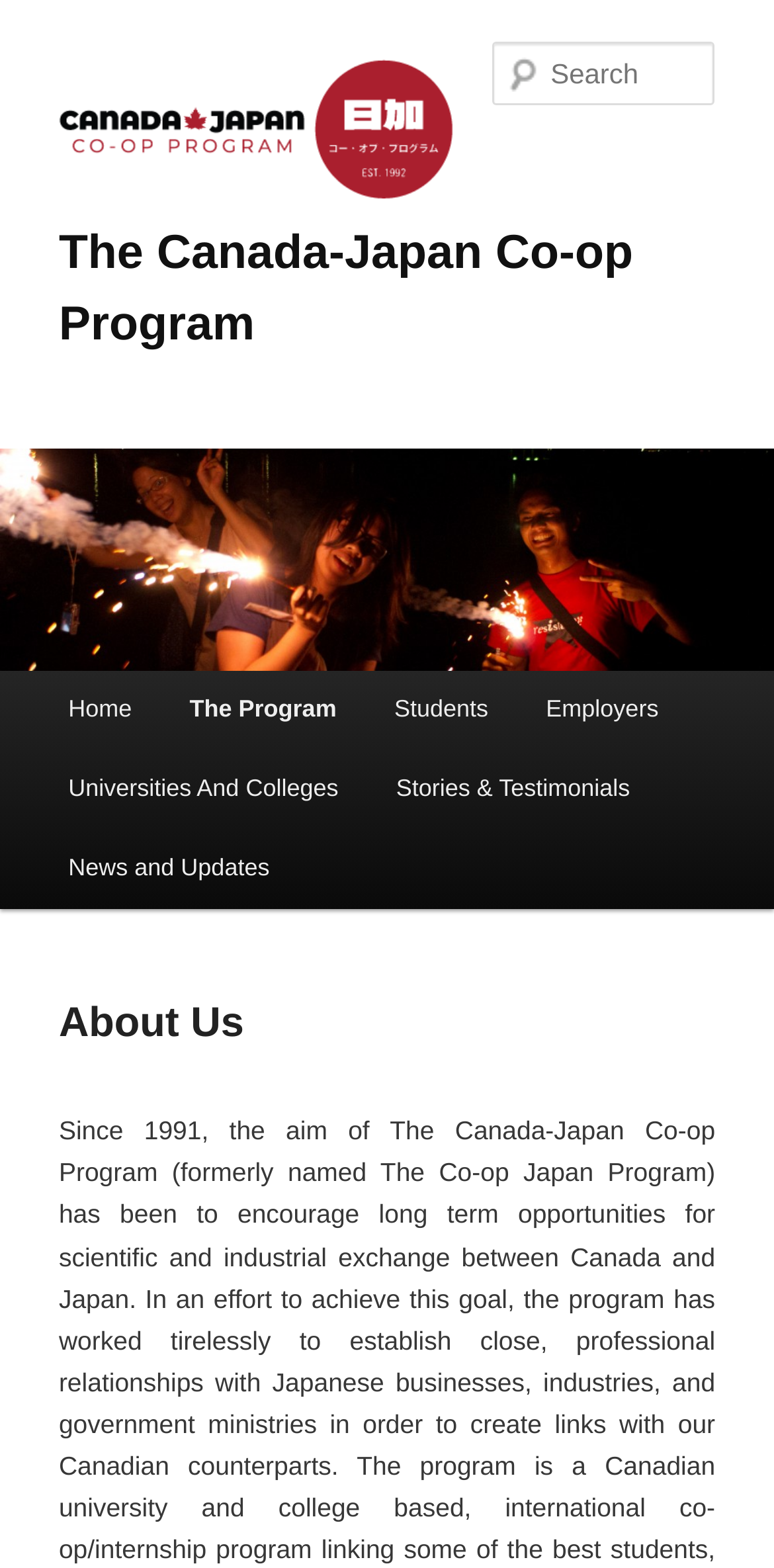How many menu items are in the main menu?
Observe the image and answer the question with a one-word or short phrase response.

7